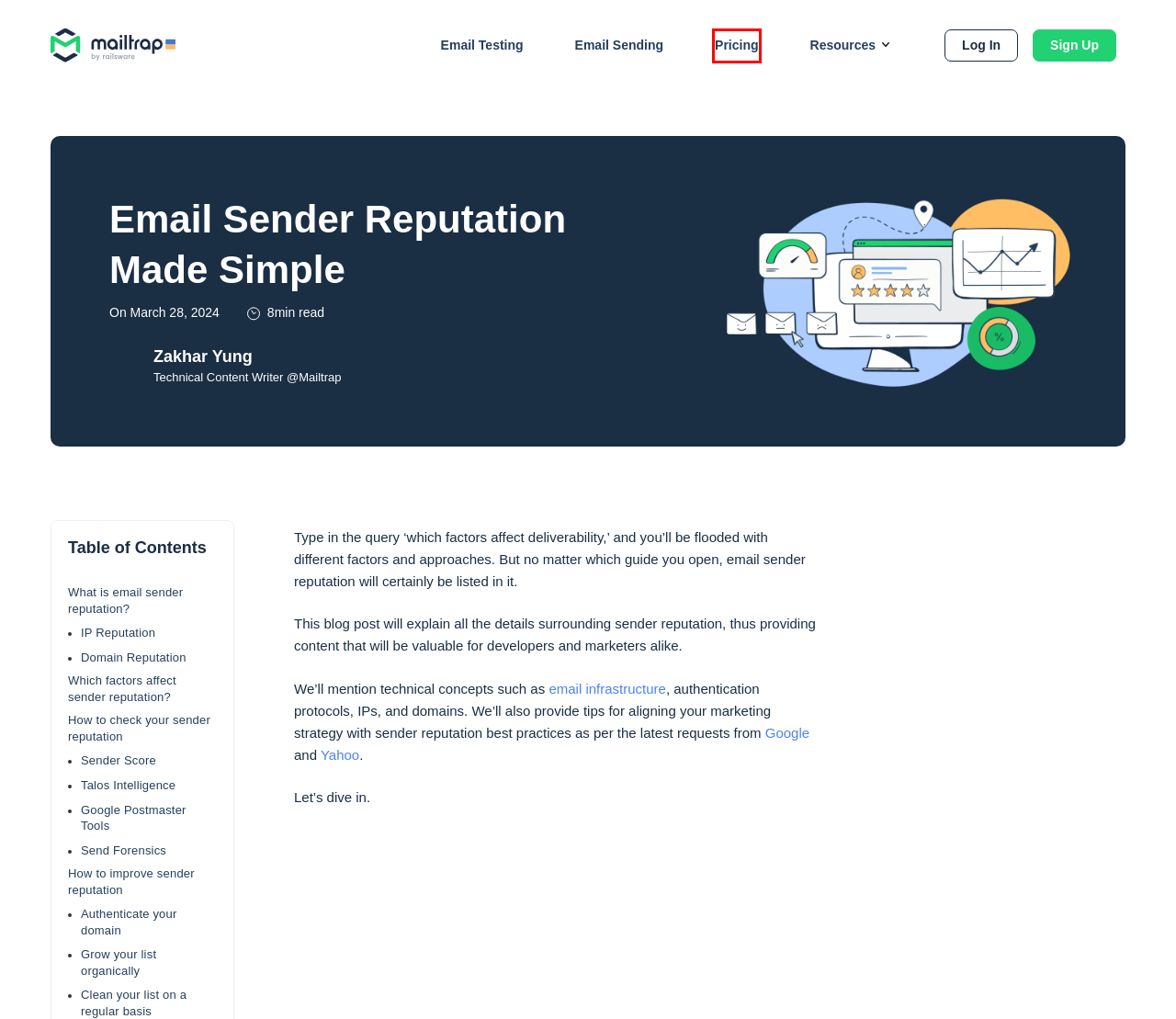You’re provided with a screenshot of a webpage that has a red bounding box around an element. Choose the best matching webpage description for the new page after clicking the element in the red box. The options are:
A. Railsware Products Studio LLC Data Processing Addendum | Mailtrap
B. Email Testing Tool #1 - Mailtrap
C. Pricing | Mailtrap
D. Mailtrap Knowledge Base
E. Email Sending | Mailtrap
F. Blog by Railsware
G. Email Infrastructure: The Definitive Guide [2024]
H. Try Mailtrap SMTP Service: Just-in-Time Email Delivery

C